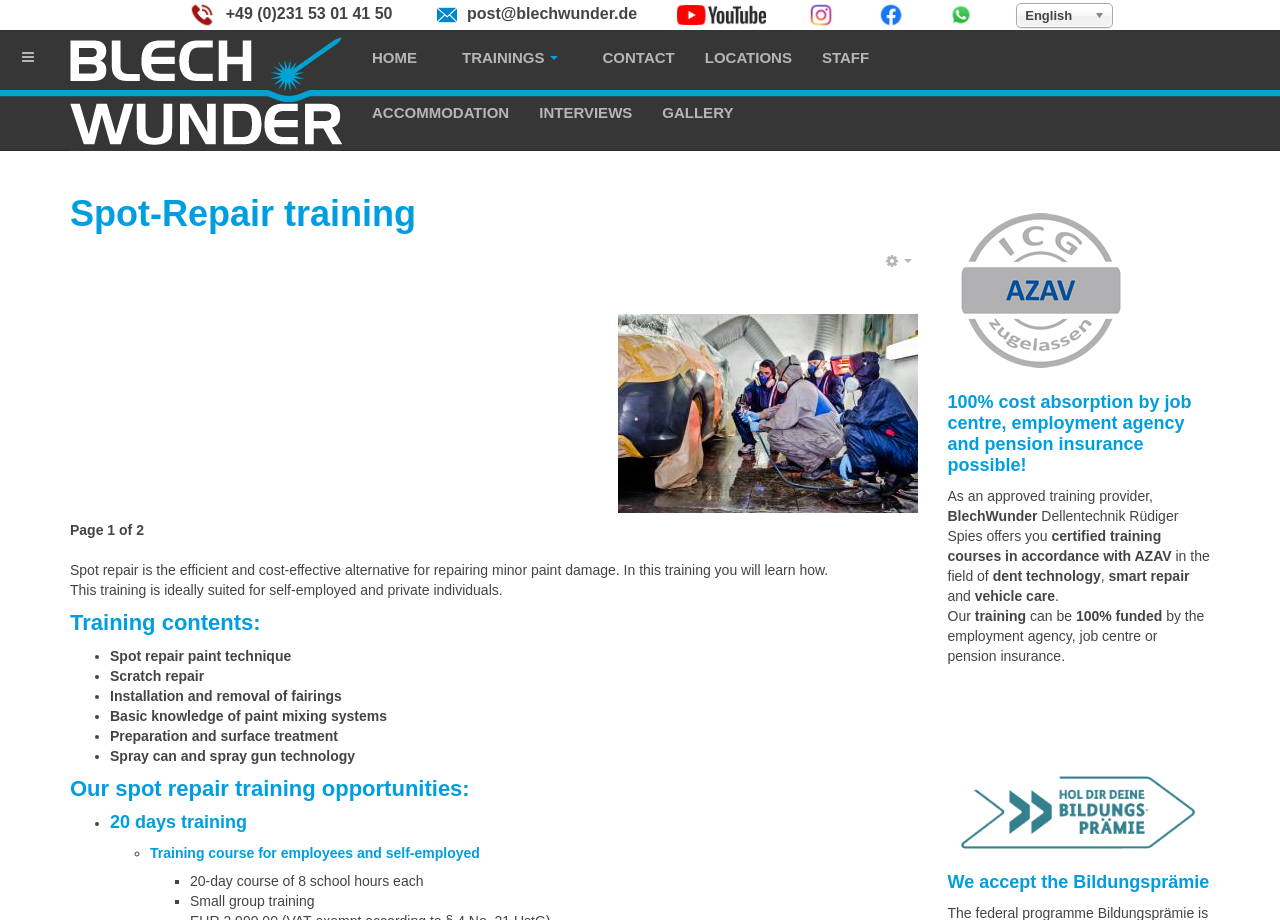Please determine the bounding box coordinates of the section I need to click to accomplish this instruction: "Visit BlechWunder on YouTube".

[0.529, 0.006, 0.599, 0.025]